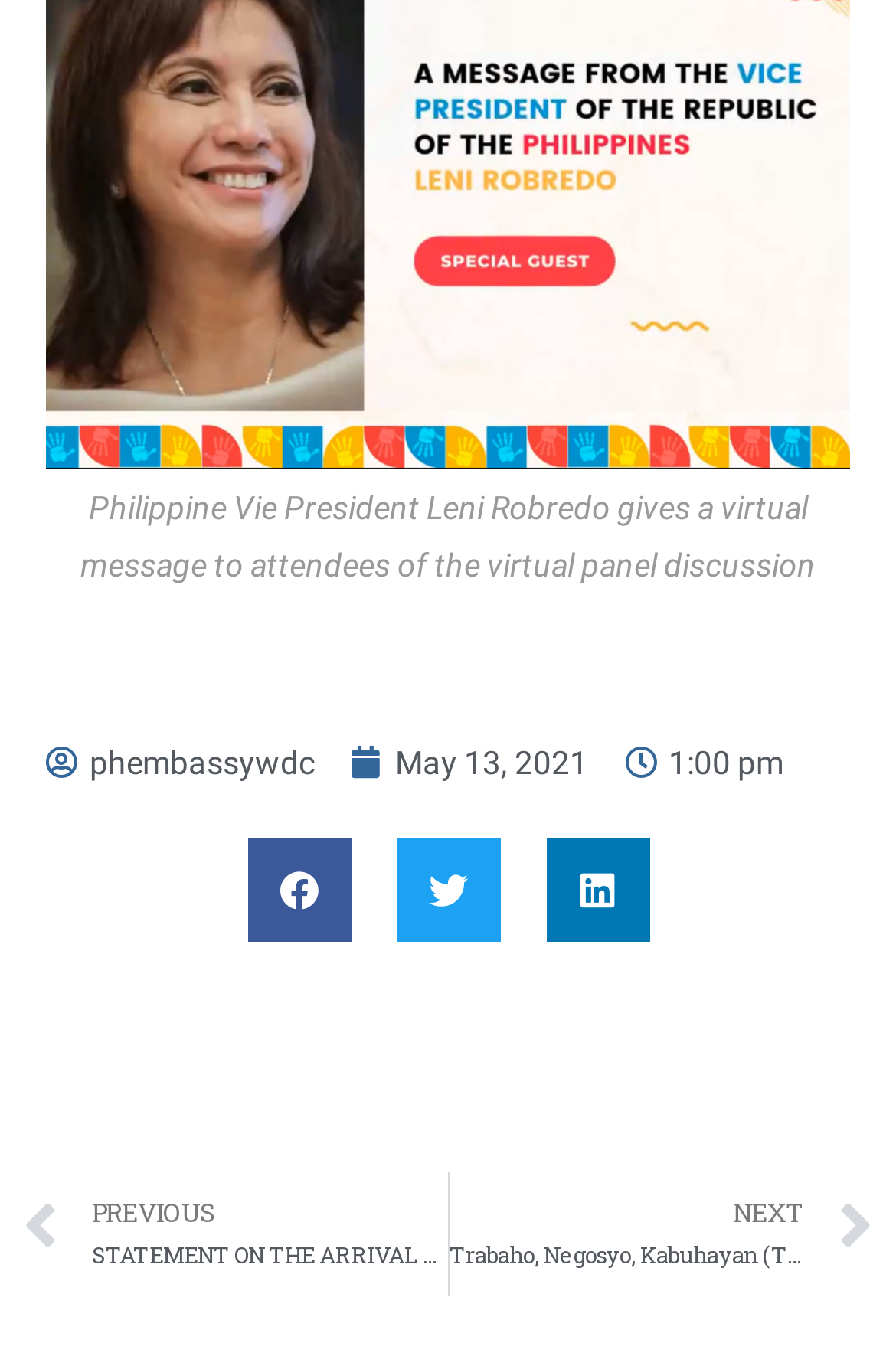Who is the speaker in the virtual message?
Look at the image and answer the question with a single word or phrase.

Leni Robredo